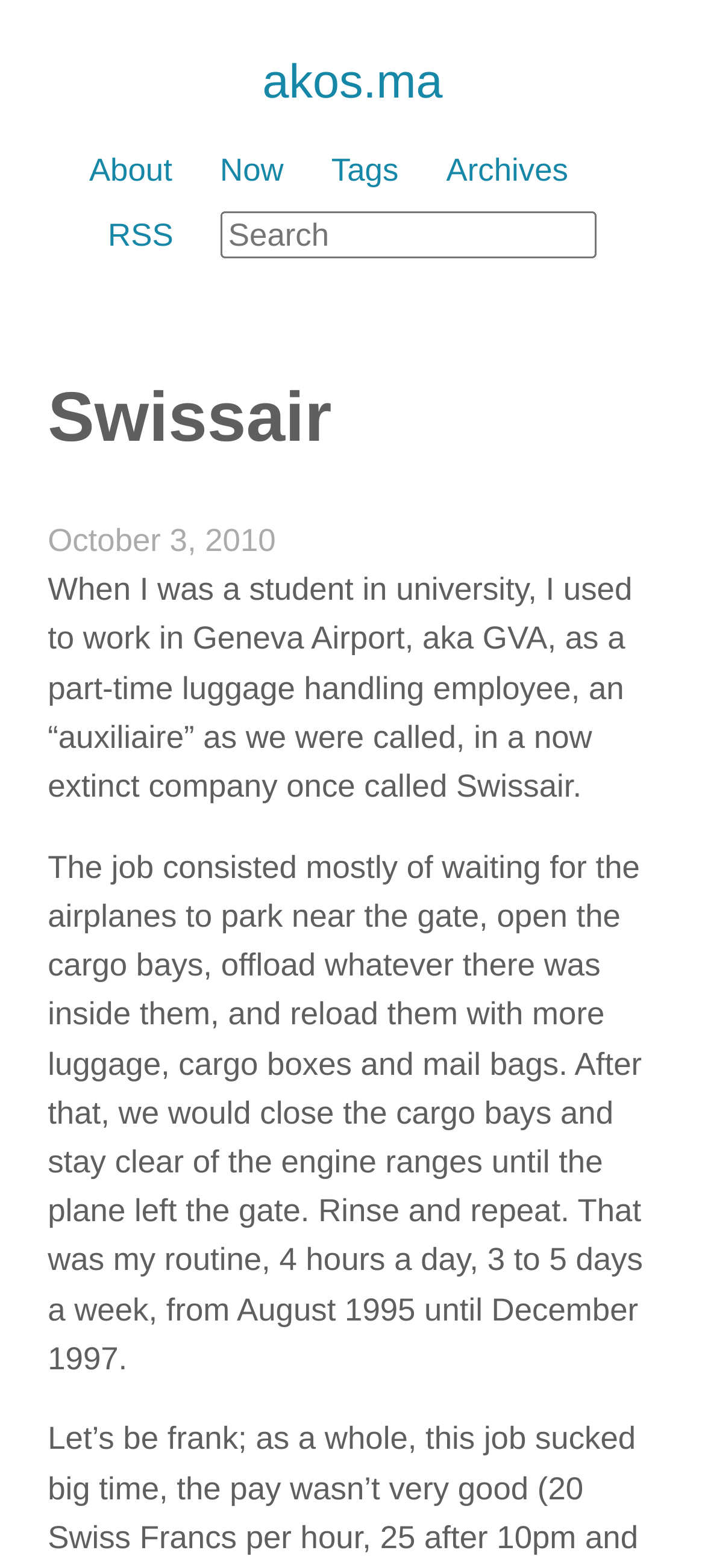Locate and provide the bounding box coordinates for the HTML element that matches this description: "Archives".

[0.633, 0.094, 0.806, 0.125]